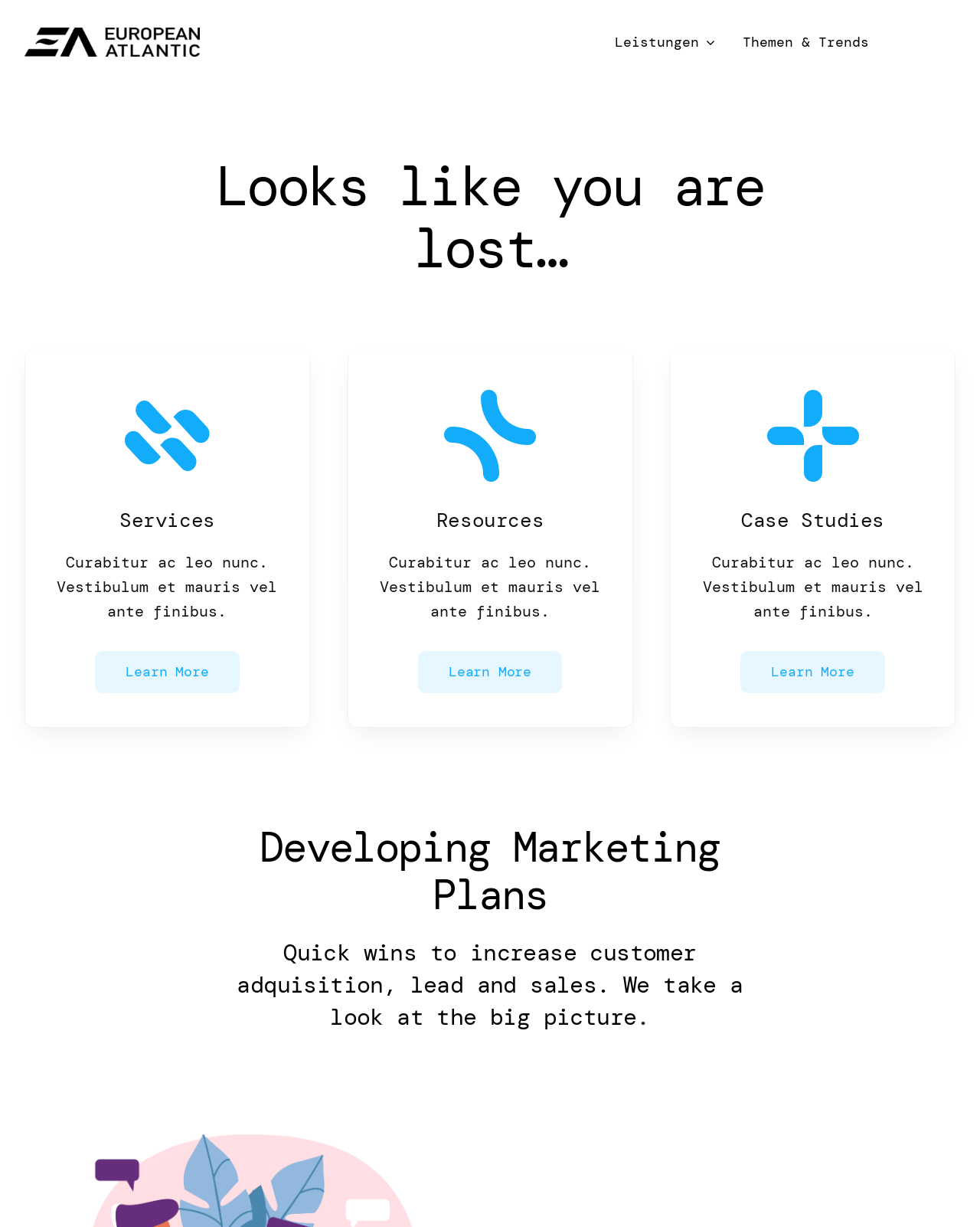Find the primary header on the webpage and provide its text.

Looks like you are lost…